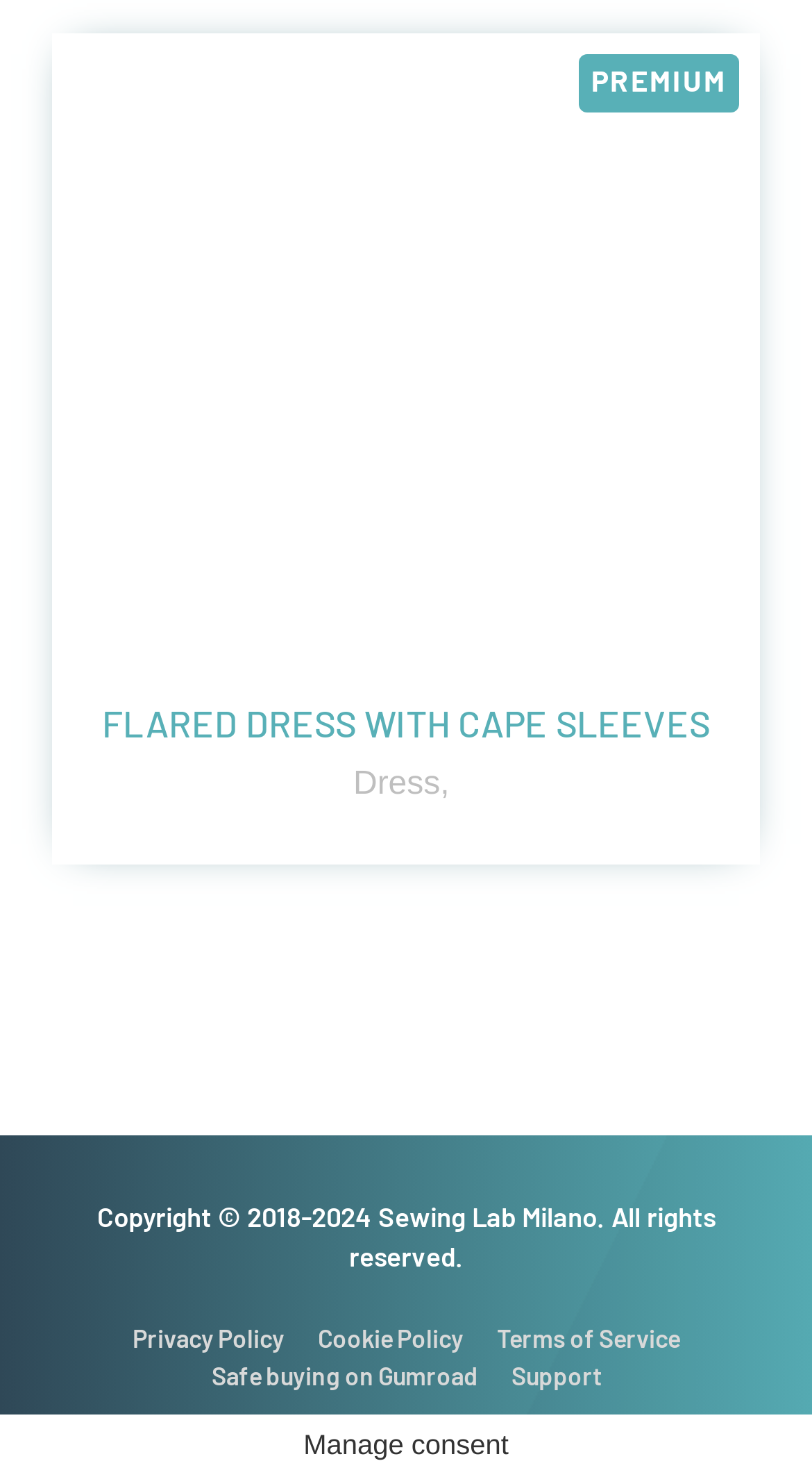Provide the bounding box coordinates, formatted as (top-left x, top-left y, bottom-right x, bottom-right y), with all values being floating point numbers between 0 and 1. Identify the bounding box of the UI element that matches the description: Terms of Service

[0.612, 0.892, 0.837, 0.918]